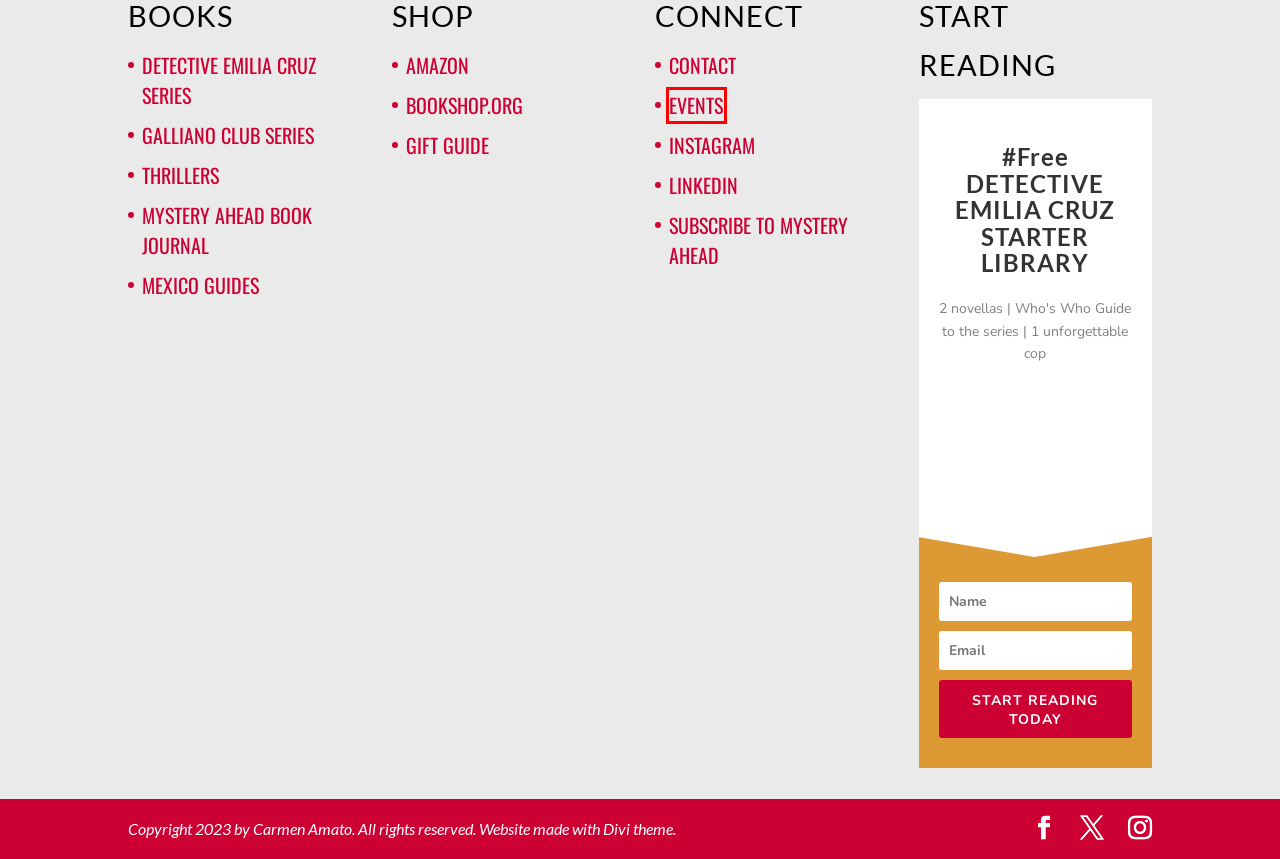Observe the screenshot of a webpage with a red bounding box highlighting an element. Choose the webpage description that accurately reflects the new page after the element within the bounding box is clicked. Here are the candidates:
A. Havana Syndrome Spy Thriller | Author Carmen Amato
B. Mystery Ahead book journal | Author Carmen Amato
C. Amazon.com: Carmen Amato: books, biography, latest update
D. About a Mystery Author
E. Thrillers | Author Carmen Amato
F. Galliano Club | Author Carmen Amato
G. Author events | Author Carmen Amato
H. Gift Guide for Mystery Book Lovers | Author Carmen Amato

G